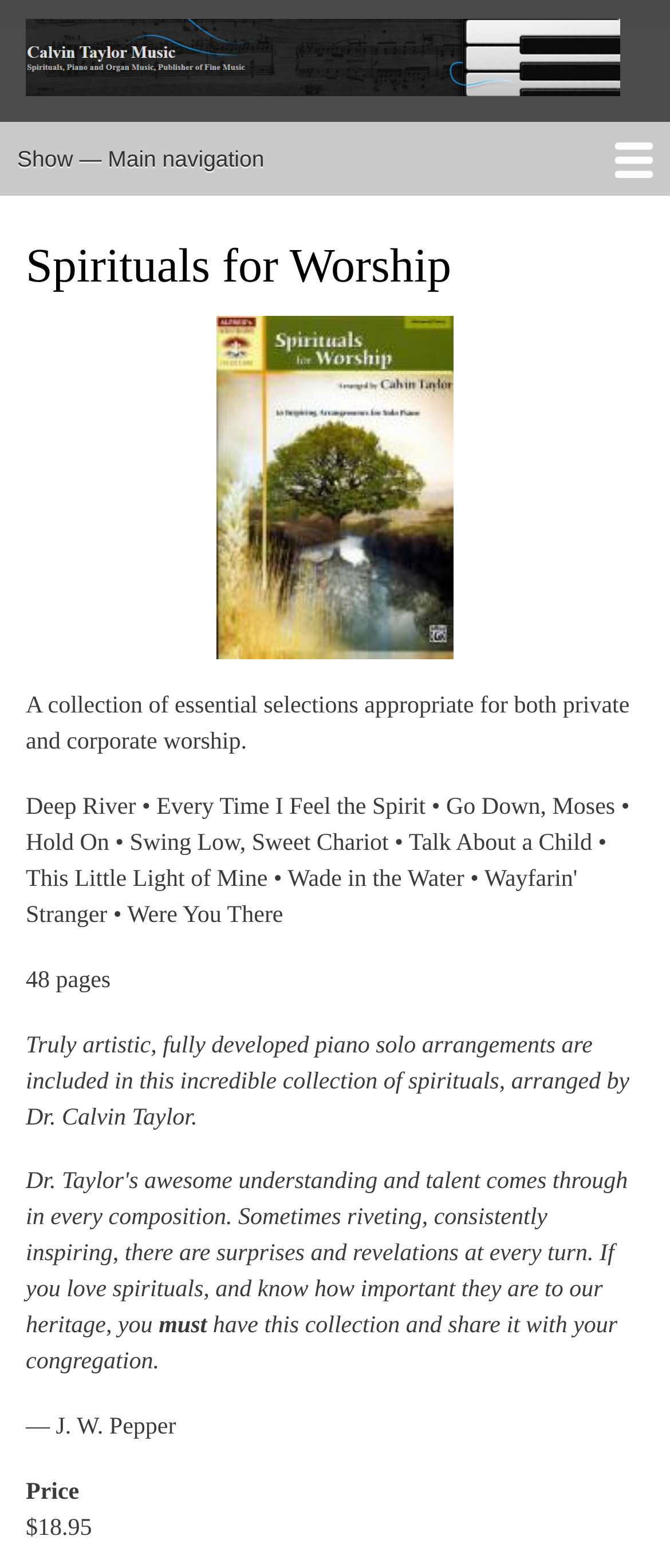What is the name of the collection?
Answer the question with a single word or phrase derived from the image.

Spirituals for Worship